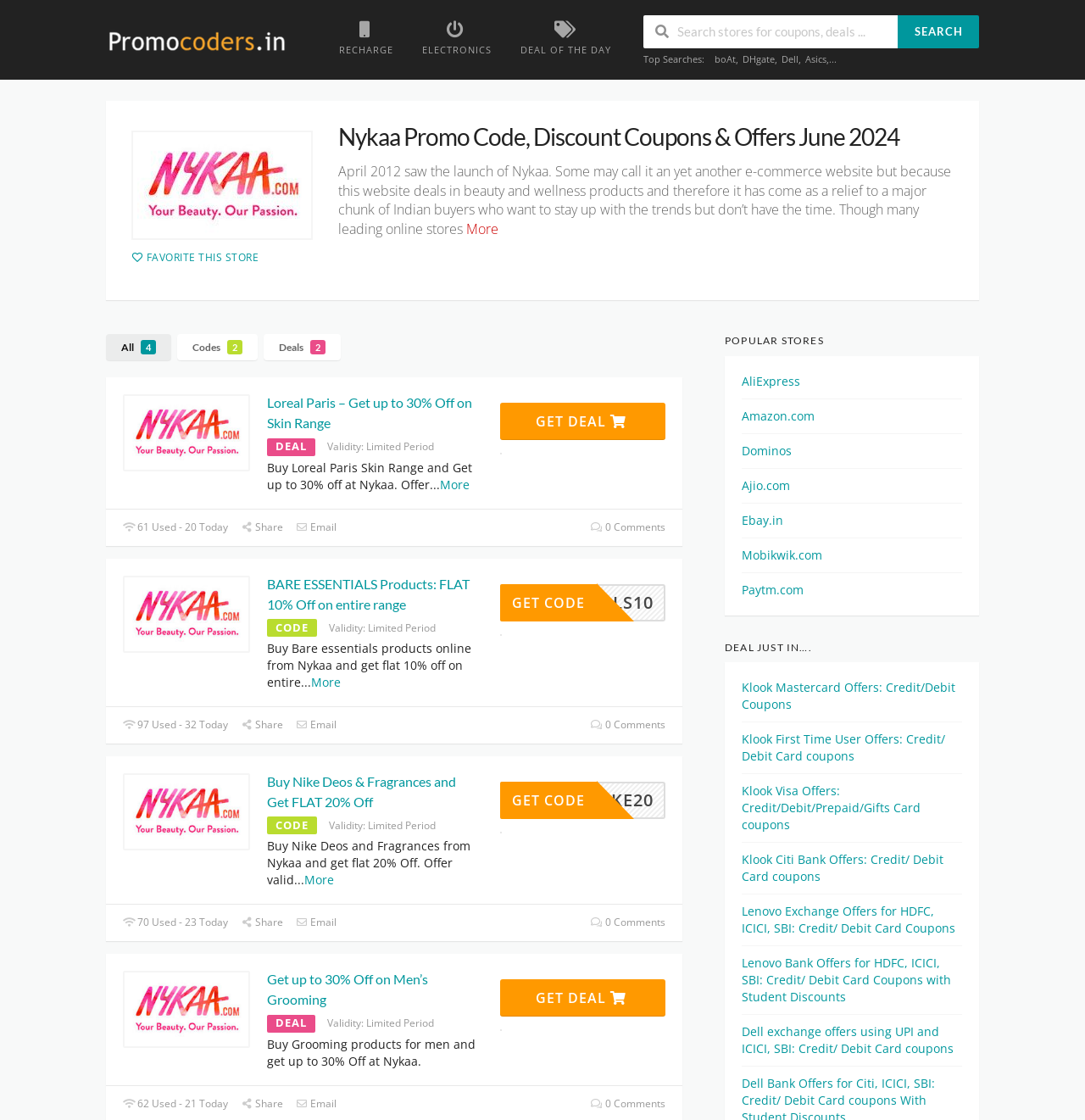Please determine the primary heading and provide its text.

Nykaa Promo Code, Discount Coupons & Offers June 2024